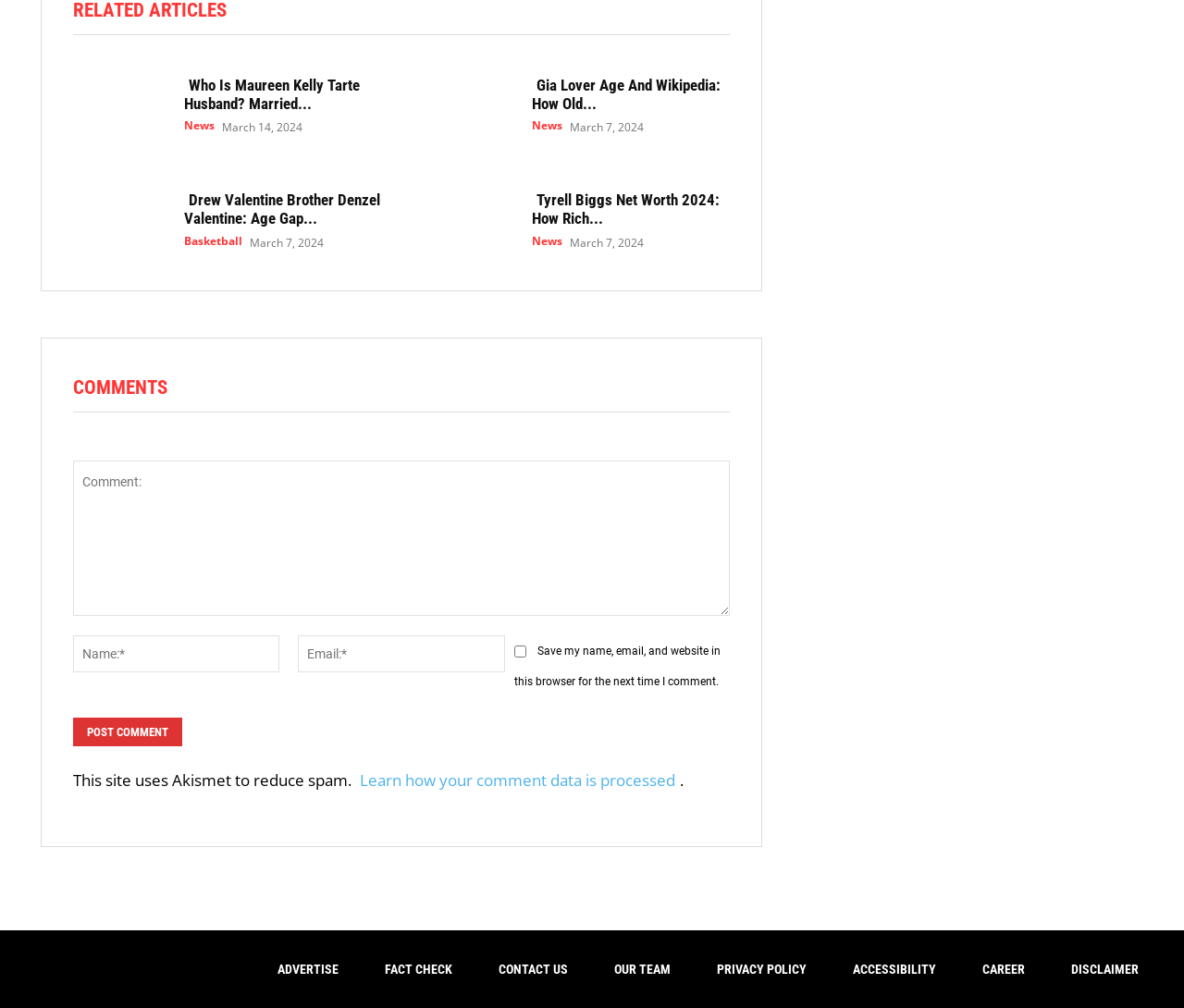Locate the UI element described by name="submit" value="Post Comment" in the provided webpage screenshot. Return the bounding box coordinates in the format (top-left x, top-left y, bottom-right x, bottom-right y), ensuring all values are between 0 and 1.

[0.062, 0.712, 0.154, 0.74]